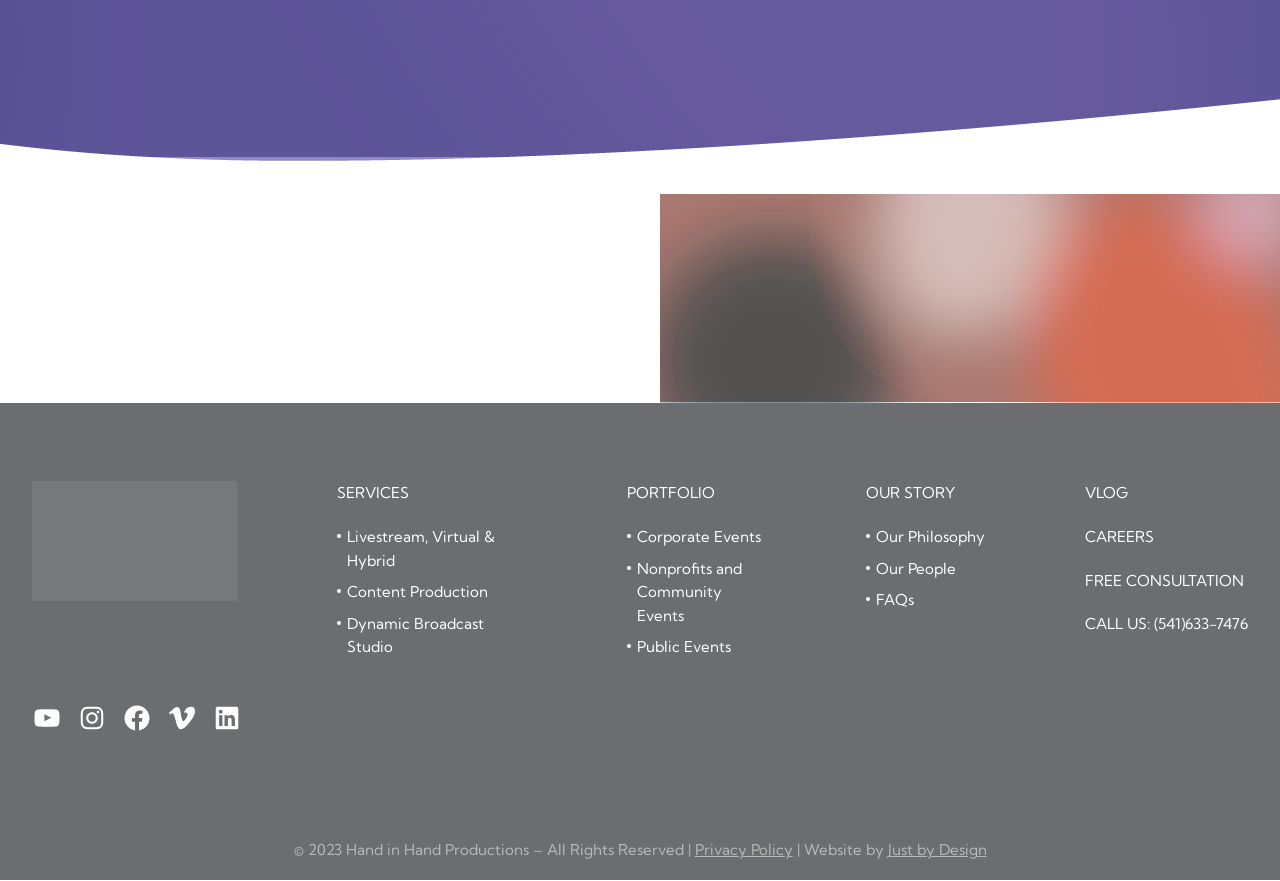What social media platforms does the company have a presence on?
Please answer using one word or phrase, based on the screenshot.

YouTube, Instagram, Facebook, Vimeo, LinkedIn